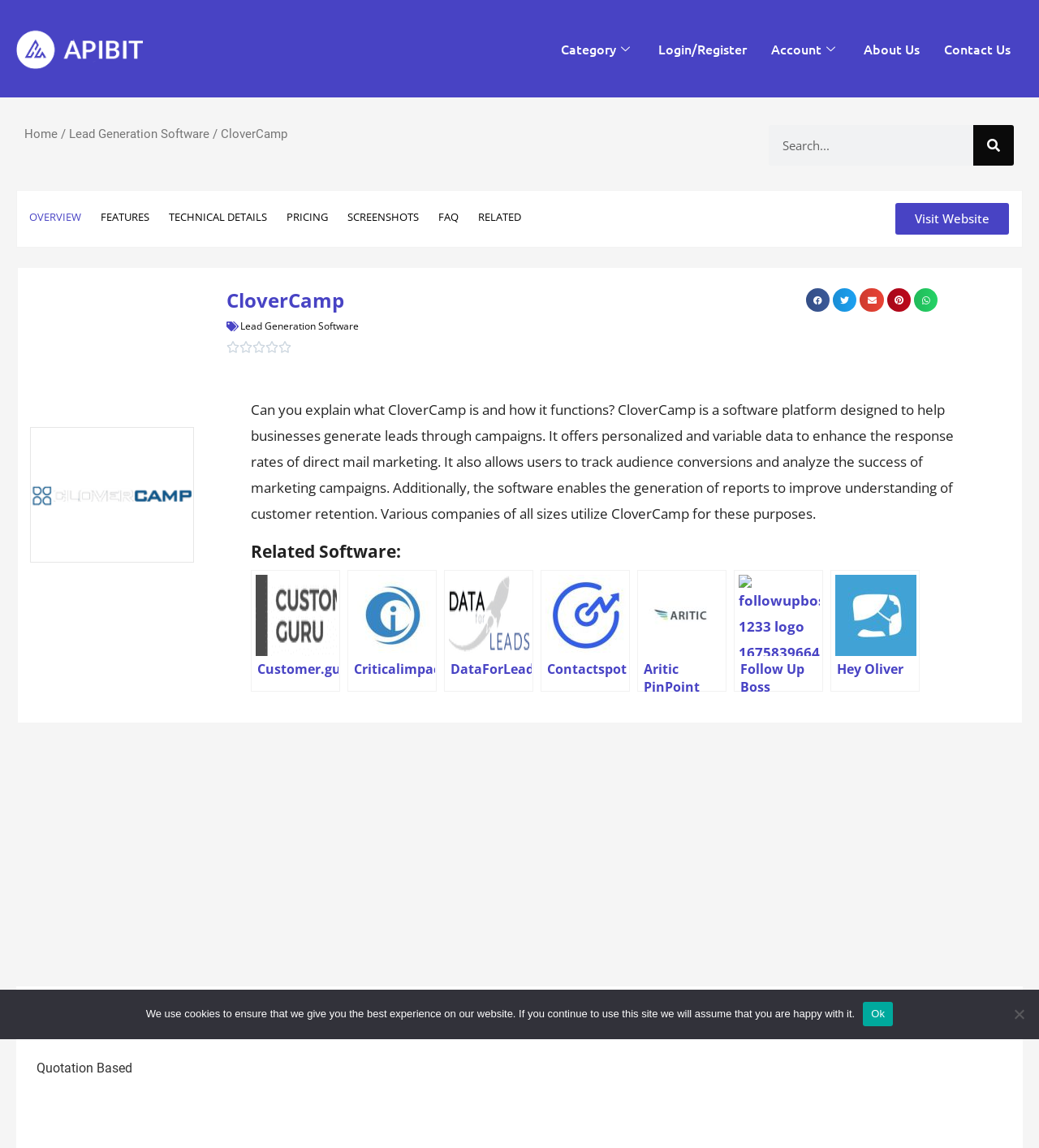Please specify the bounding box coordinates of the area that should be clicked to accomplish the following instruction: "go to home page". The coordinates should consist of four float numbers between 0 and 1, i.e., [left, top, right, bottom].

None